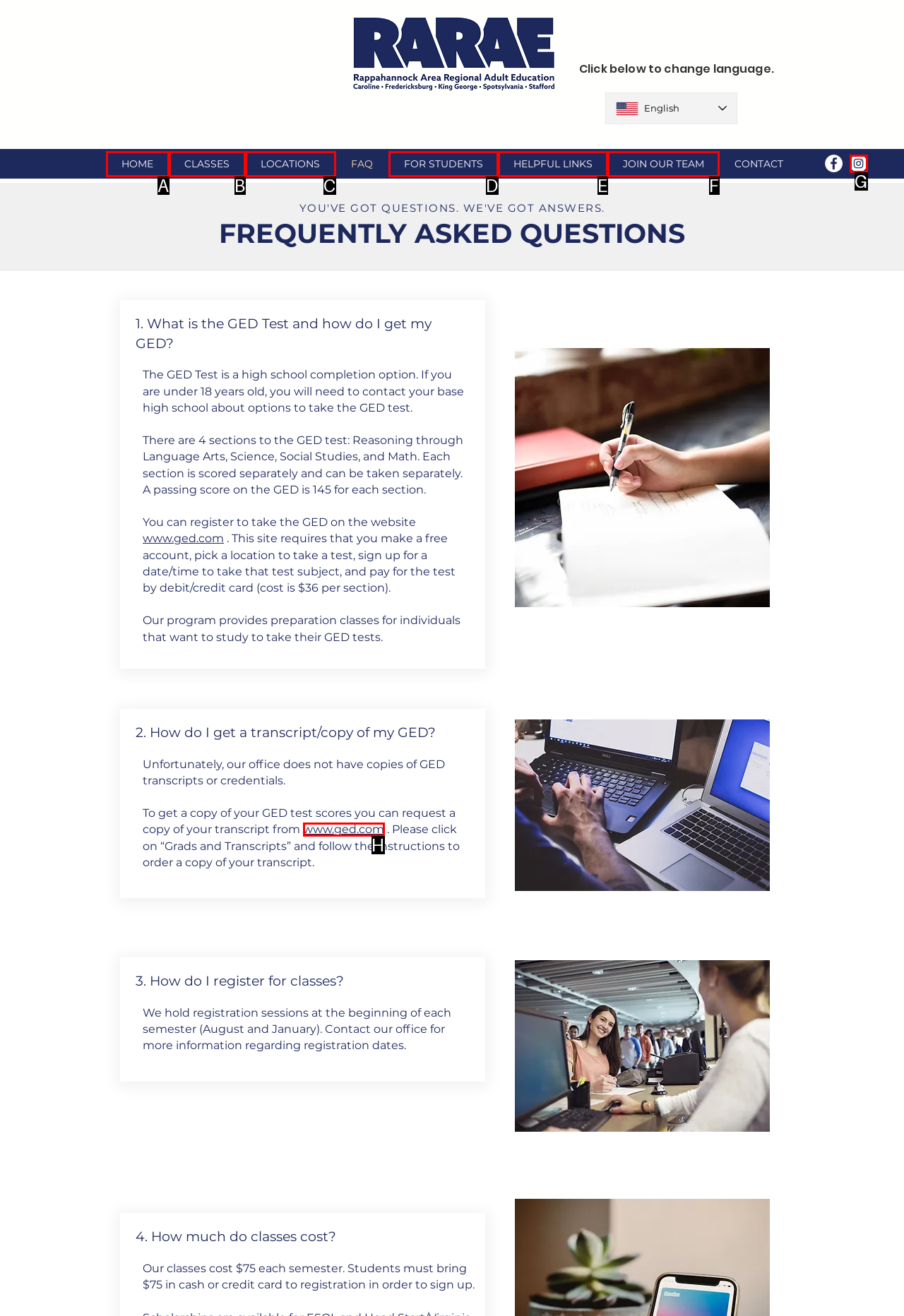Identify the bounding box that corresponds to: HELPFUL LINKS
Respond with the letter of the correct option from the provided choices.

E